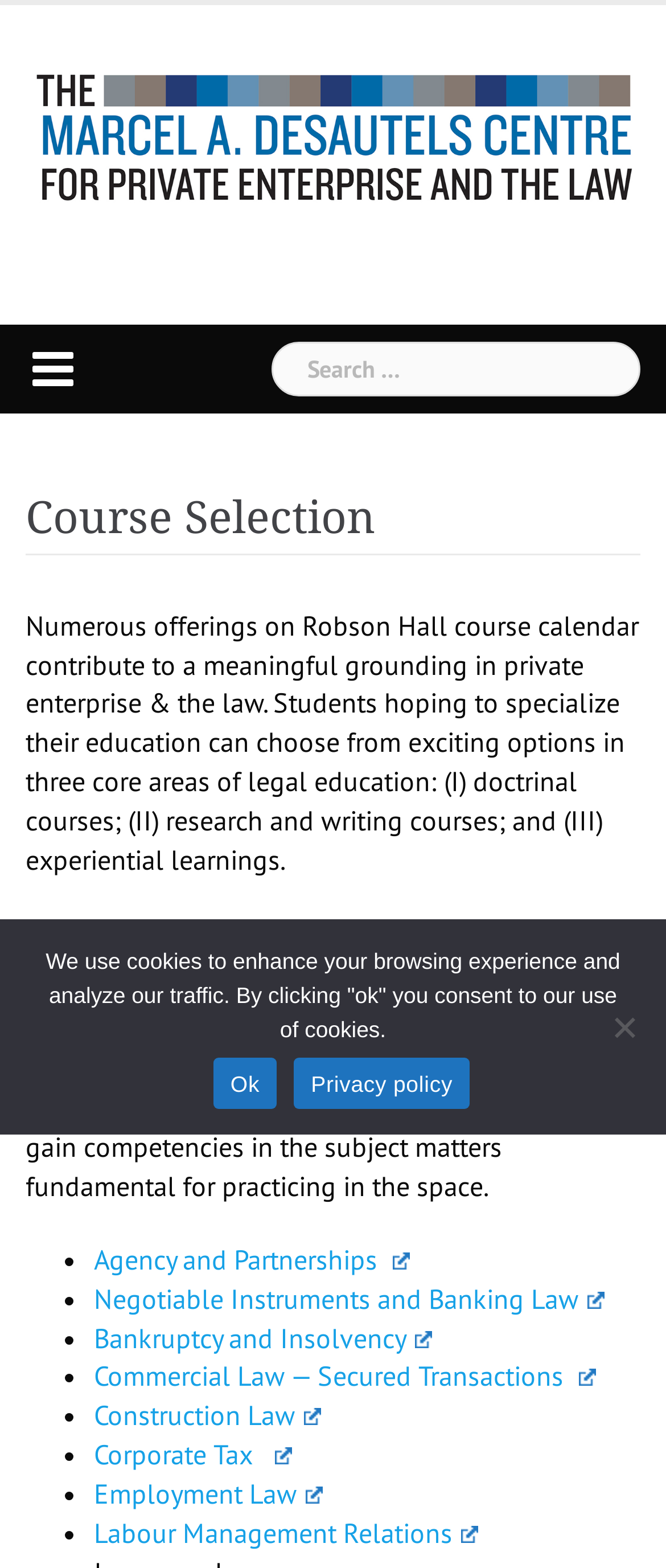What is the focus of doctrinal courses?
Give a detailed explanation using the information visible in the image.

According to the webpage, doctrinal courses offer foundational grounding in subjects pivotal to private enterprise and the law. This suggests that these courses provide a solid understanding of the fundamental principles and concepts in this area of law.